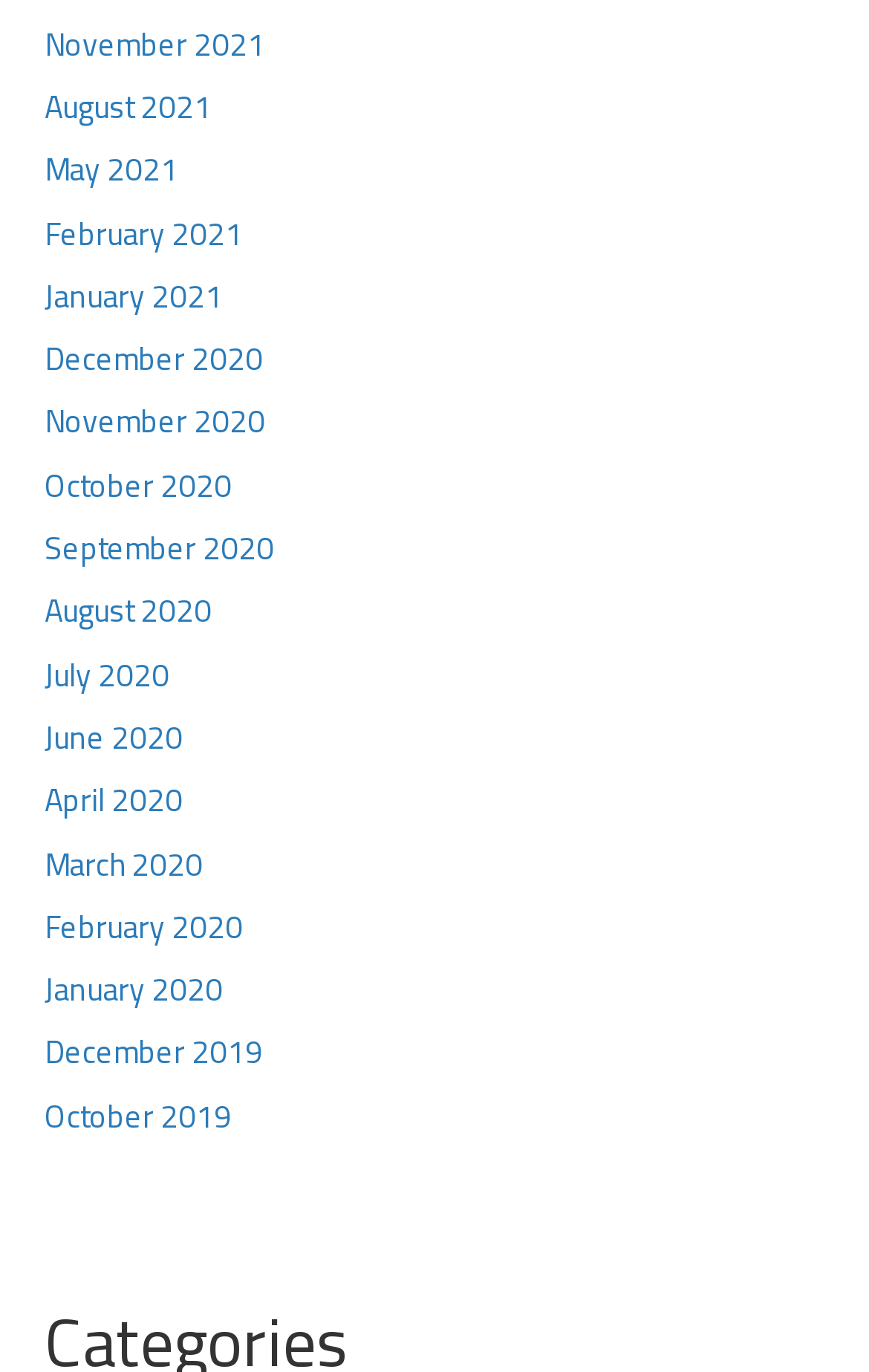Find the bounding box coordinates for the element that must be clicked to complete the instruction: "View December 2019". The coordinates should be four float numbers between 0 and 1, indicated as [left, top, right, bottom].

[0.051, 0.746, 0.303, 0.788]